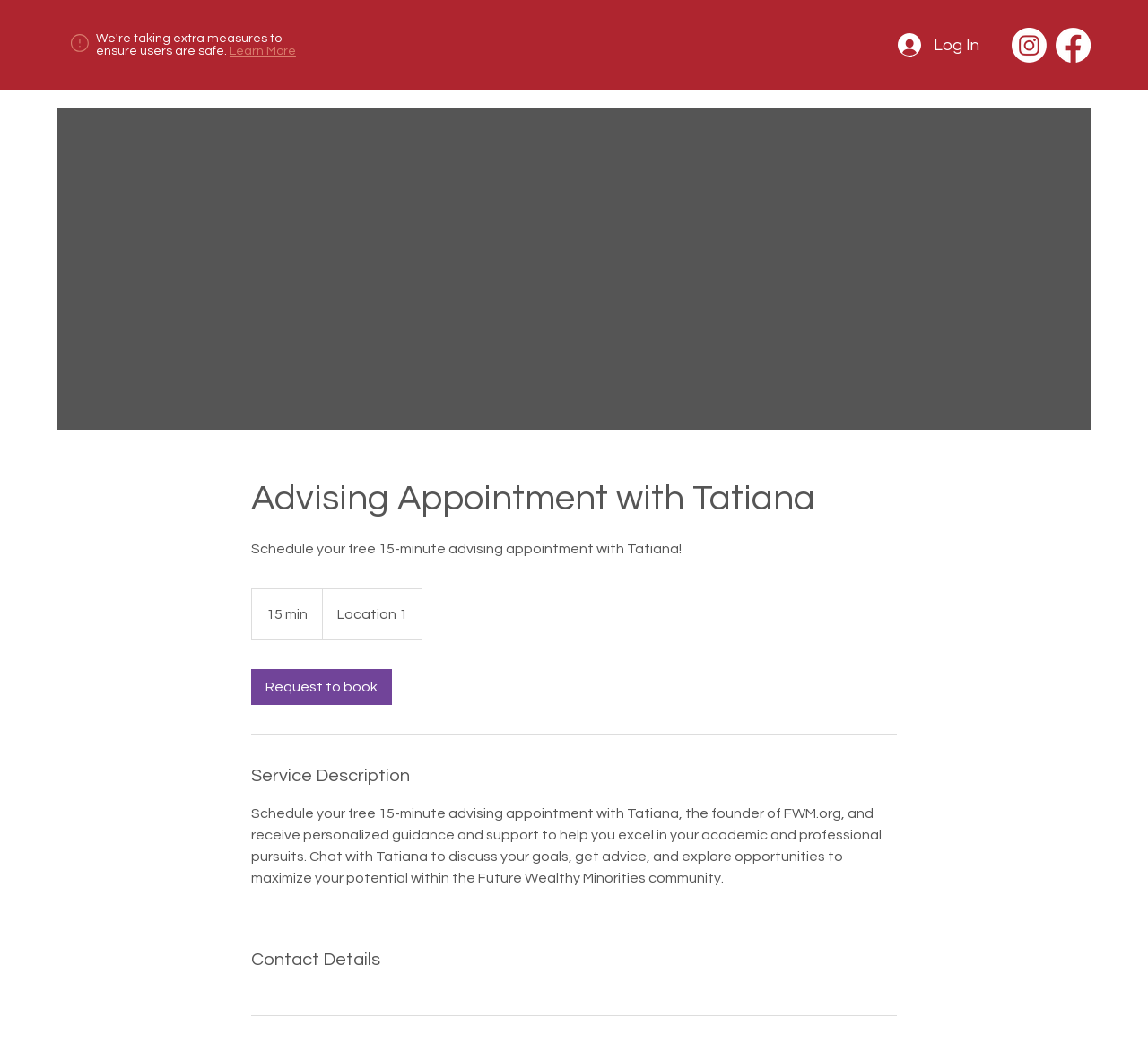Please determine the bounding box coordinates for the UI element described as: "aria-label="Facebook"".

[0.92, 0.026, 0.95, 0.059]